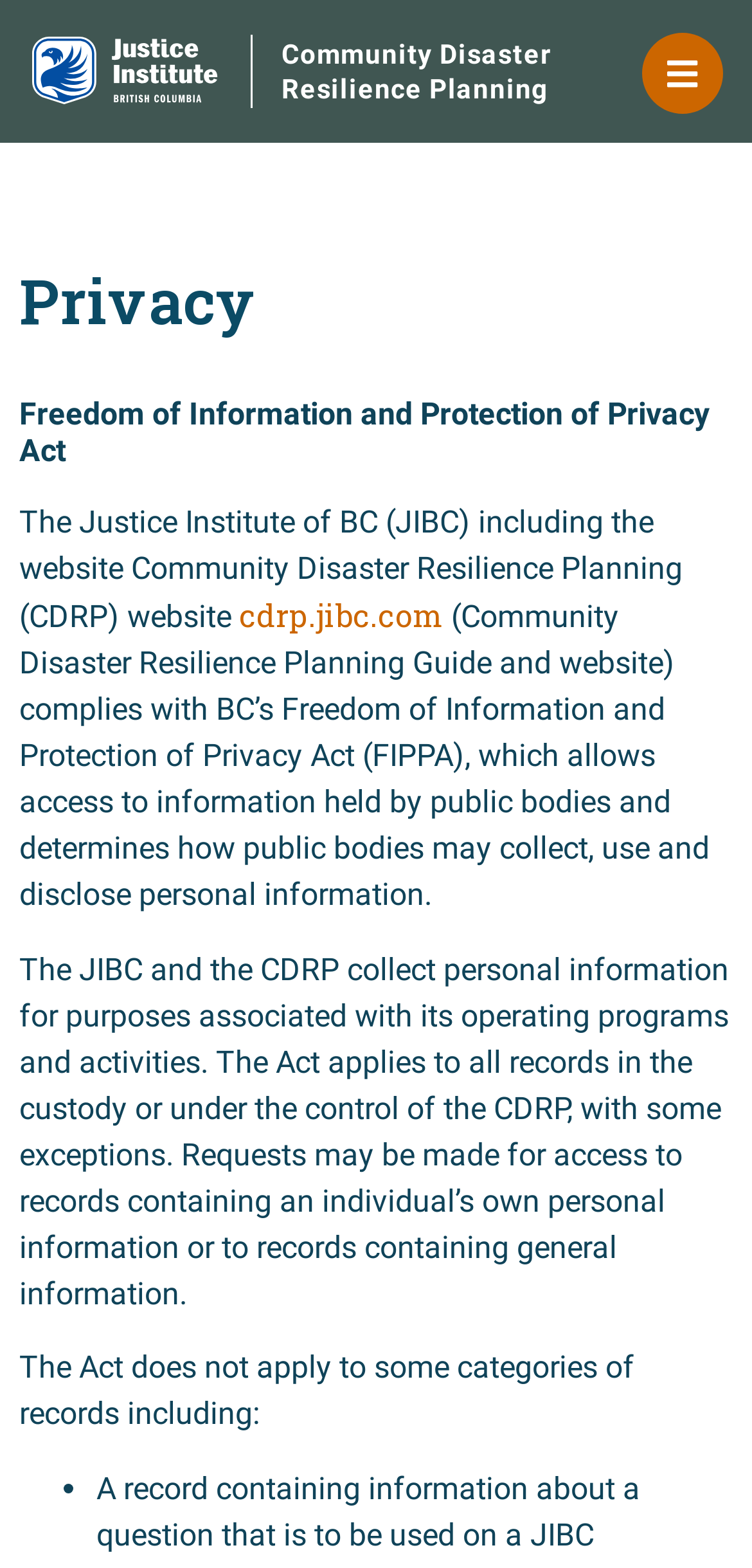Determine the bounding box coordinates of the target area to click to execute the following instruction: "search for something."

[0.0, 0.079, 1.0, 0.14]